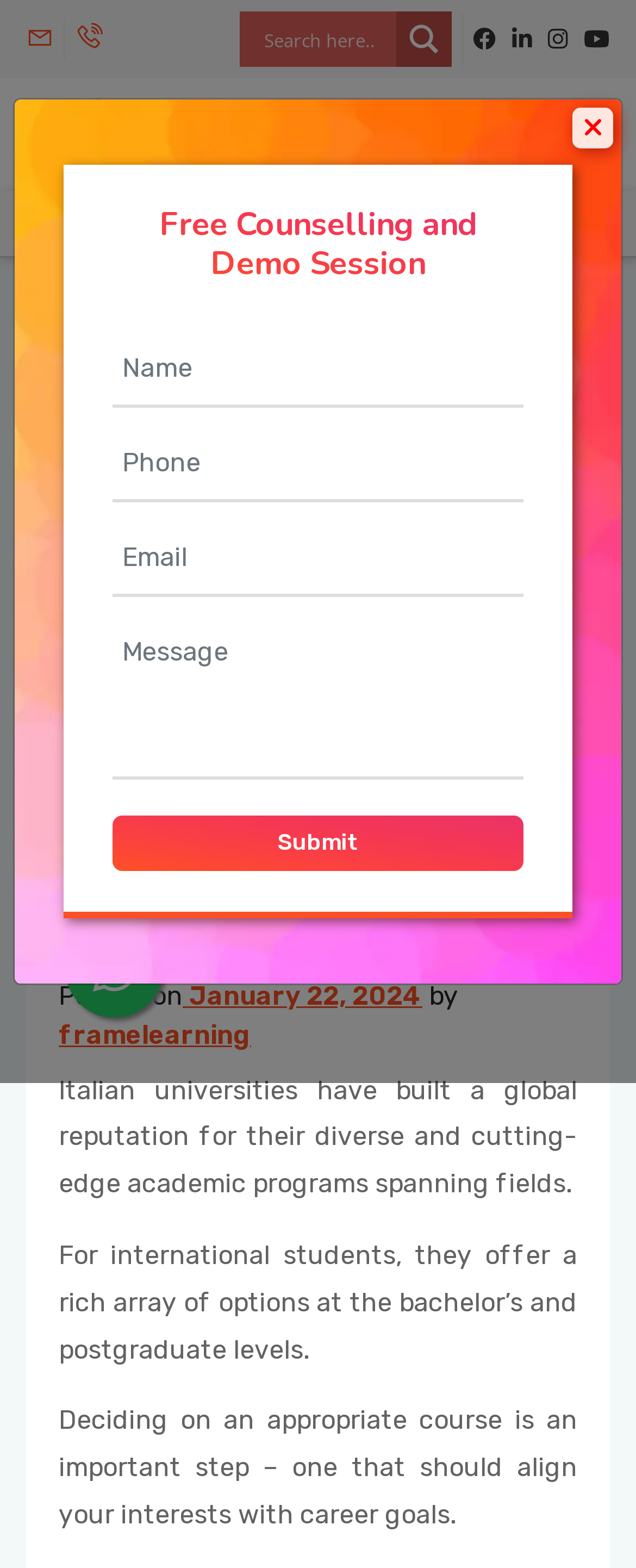Locate the bounding box coordinates of the element you need to click to accomplish the task described by this instruction: "Close the dialog".

[0.912, 0.073, 0.953, 0.089]